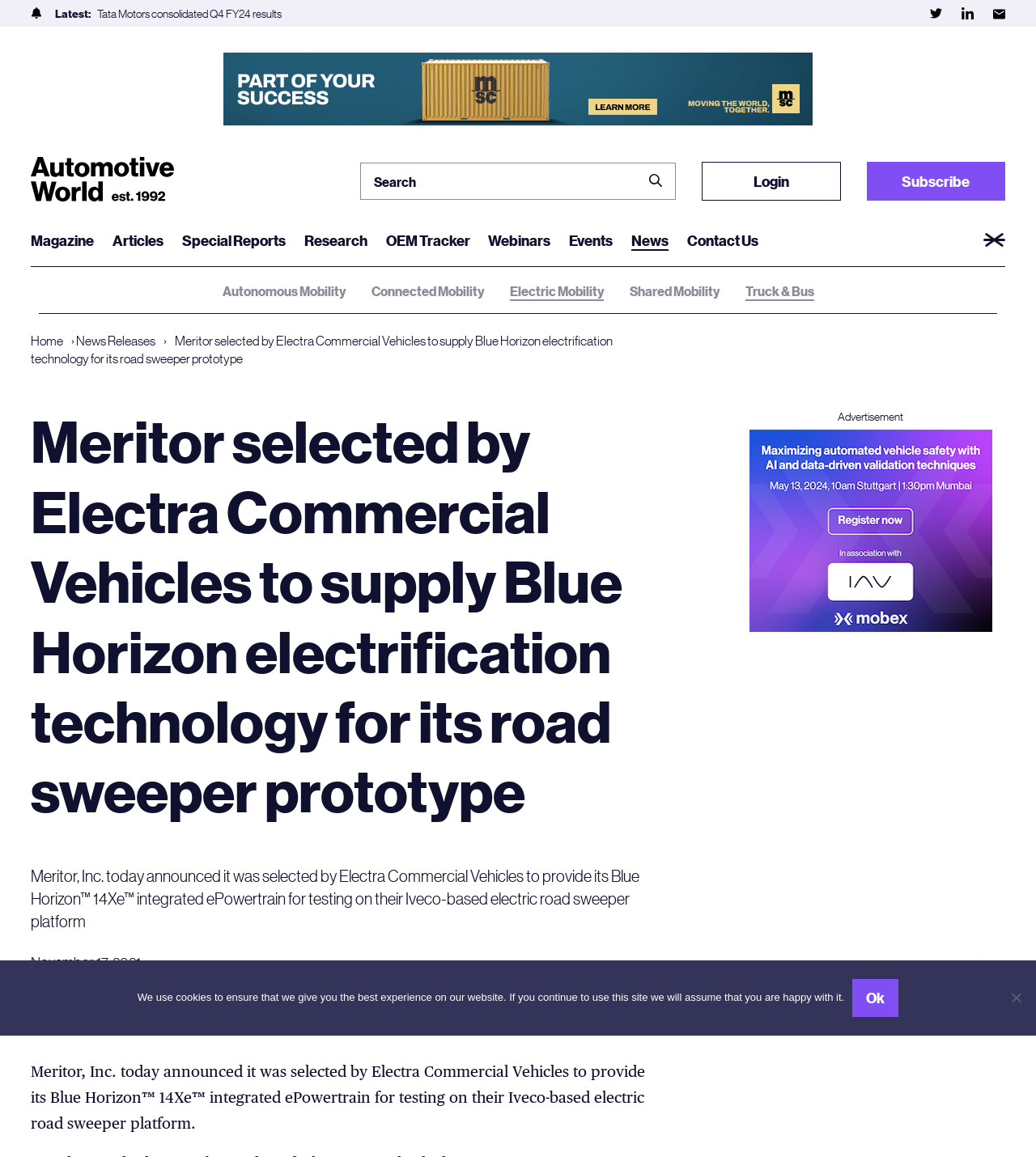Kindly determine the bounding box coordinates for the area that needs to be clicked to execute this instruction: "Search for something".

[0.347, 0.13, 0.653, 0.184]